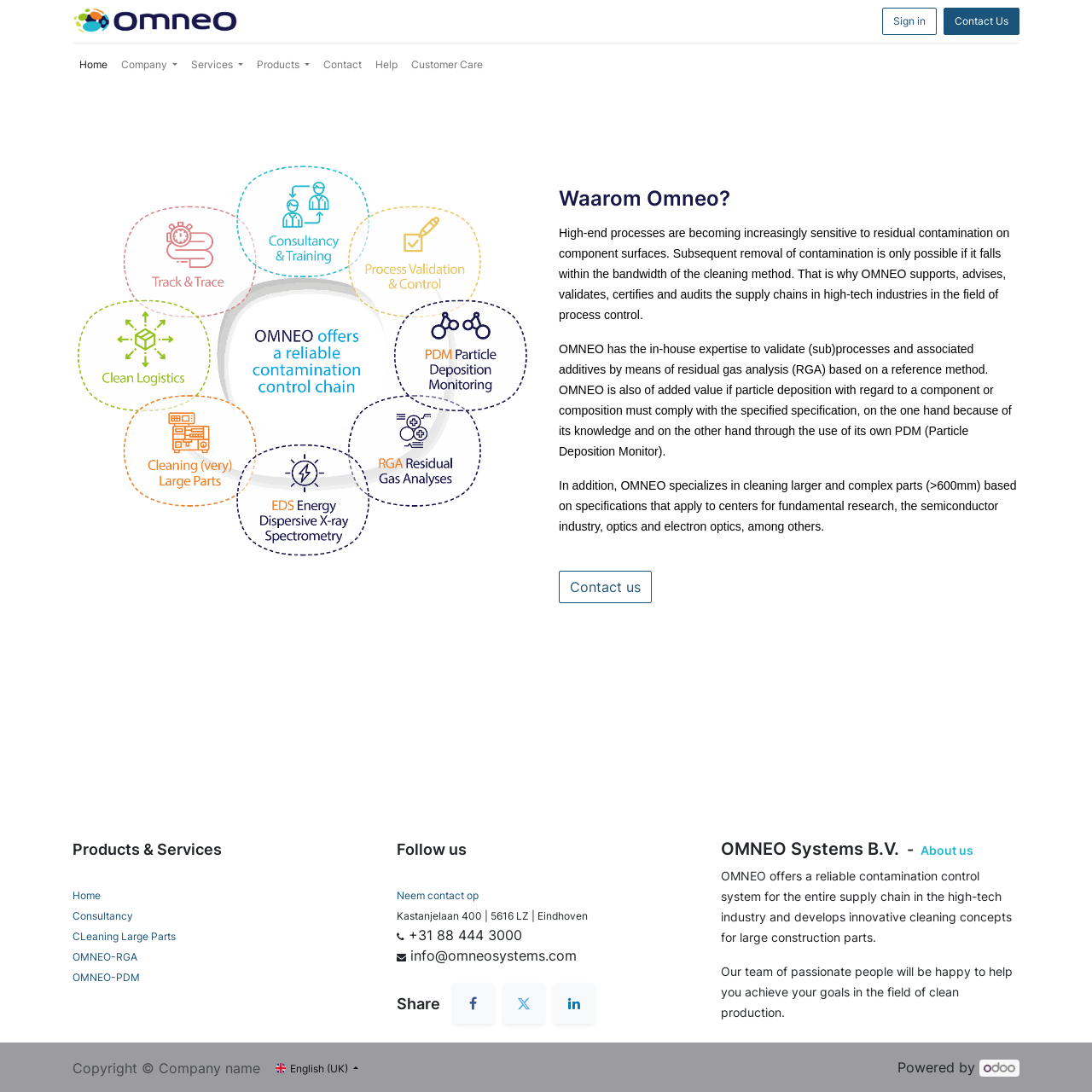Pinpoint the bounding box coordinates of the clickable area necessary to execute the following instruction: "Sign in". The coordinates should be given as four float numbers between 0 and 1, namely [left, top, right, bottom].

[0.808, 0.007, 0.858, 0.032]